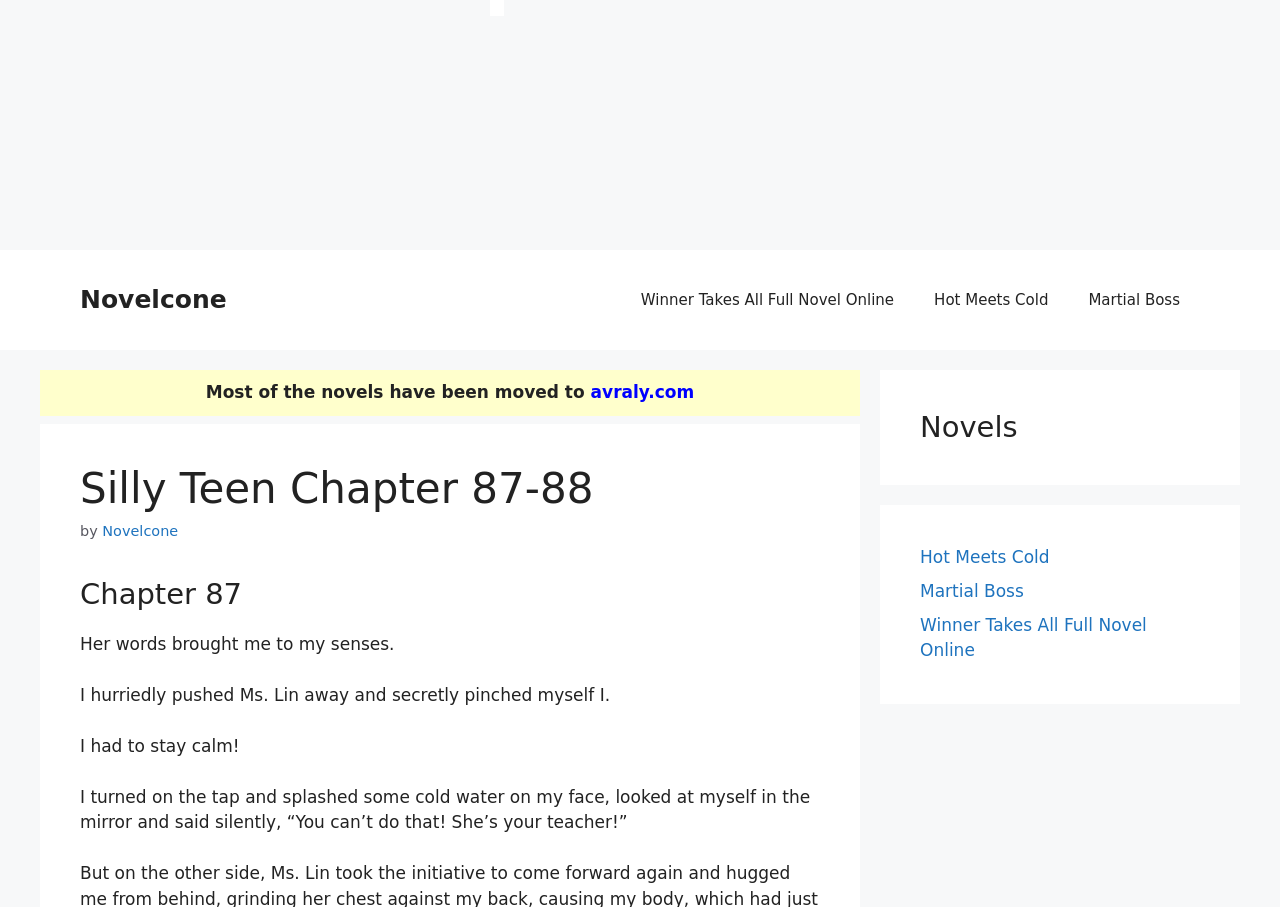Predict the bounding box coordinates of the area that should be clicked to accomplish the following instruction: "Read Chapter 87". The bounding box coordinates should consist of four float numbers between 0 and 1, i.e., [left, top, right, bottom].

[0.062, 0.636, 0.641, 0.674]